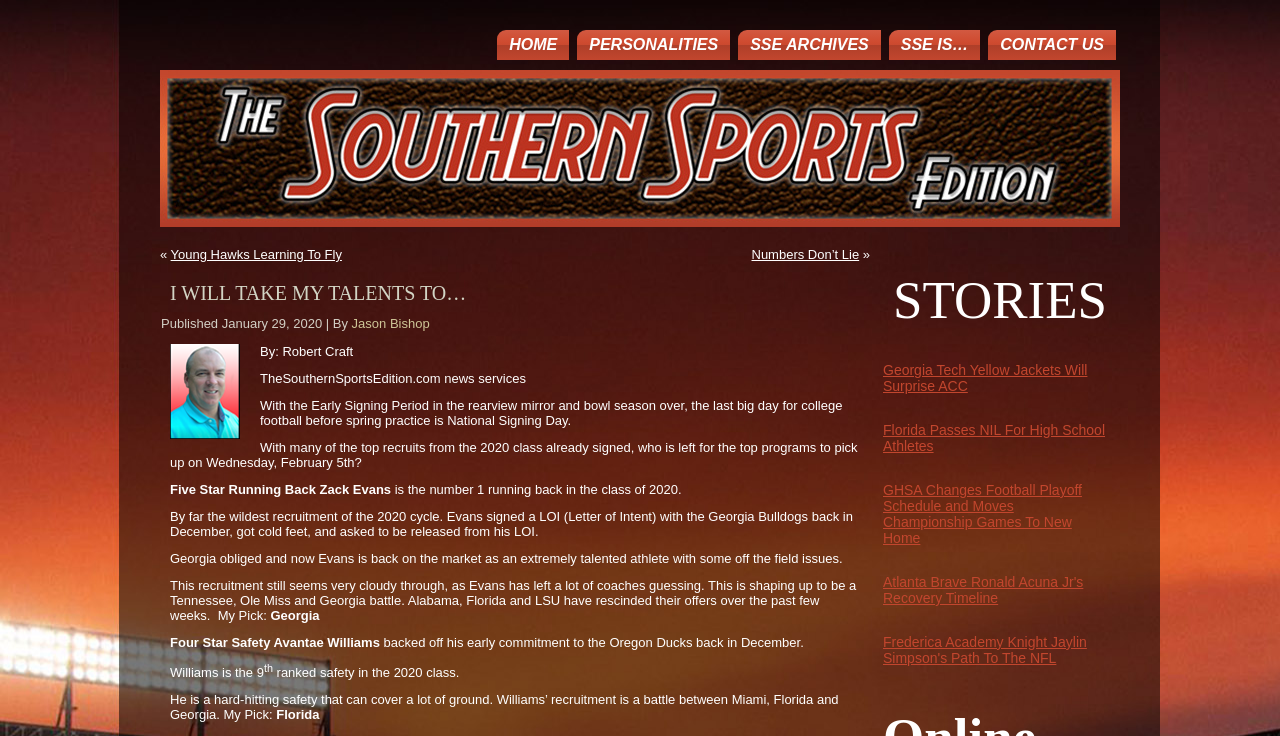Can you locate the main headline on this webpage and provide its text content?

I WILL TAKE MY TALENTS TO…